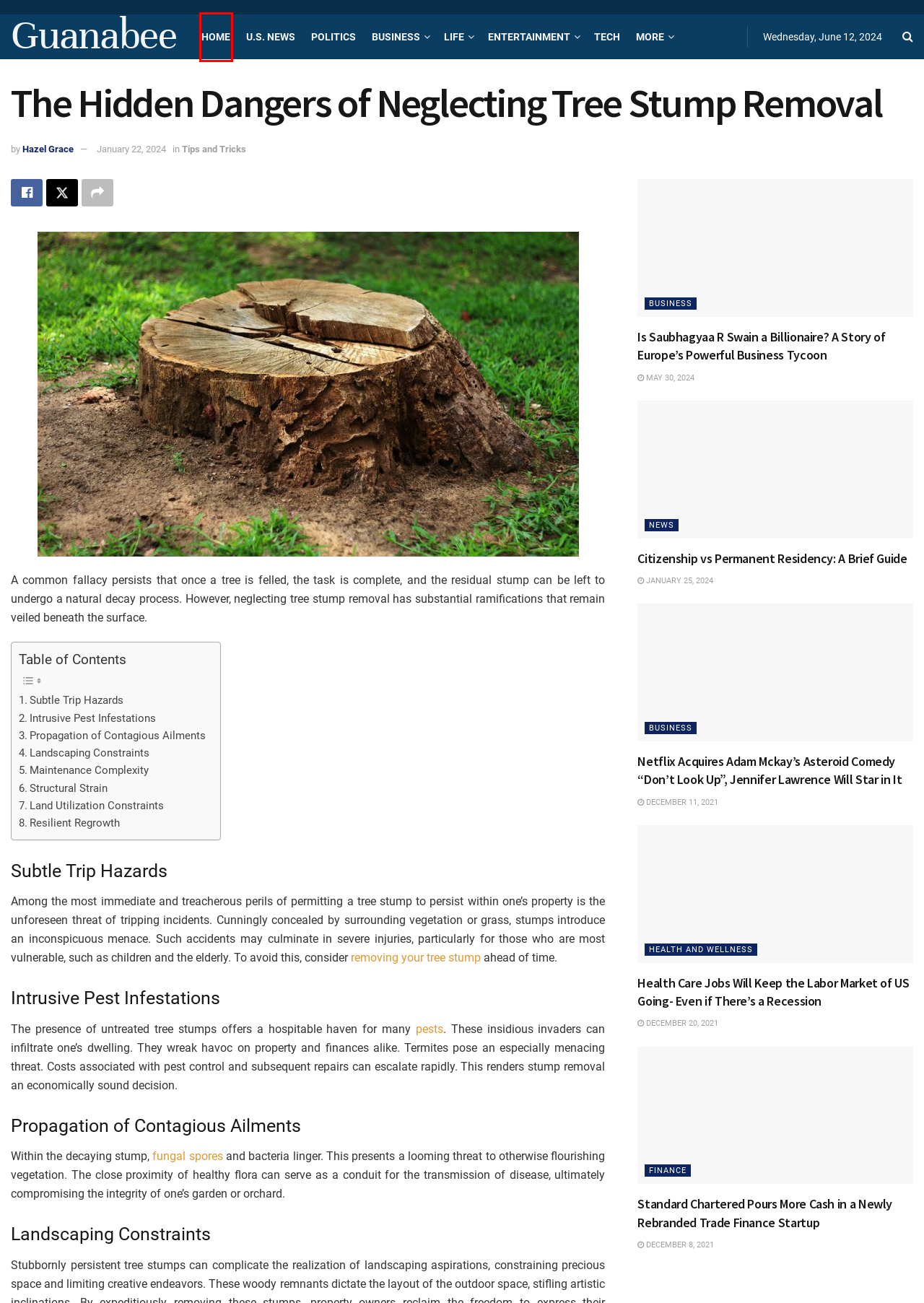Observe the provided screenshot of a webpage that has a red rectangle bounding box. Determine the webpage description that best matches the new webpage after clicking the element inside the red bounding box. Here are the candidates:
A. Citizenship vs Permanent Residency: A Brief Guide
B. Tech Archives - Guanabee
C. Finance Archives - Guanabee
D. Entertainment Archives - Guanabee
E. Health Care Jobs Will Keep the Labor Market of US Going- Even if There's a Recession
F. Guanabee - U.S. News, Breaking and World News
G. Standard Chartered Pours More Cash in a Newly Rebranded Trade Finance Startup
H. Life Archives - Guanabee

F